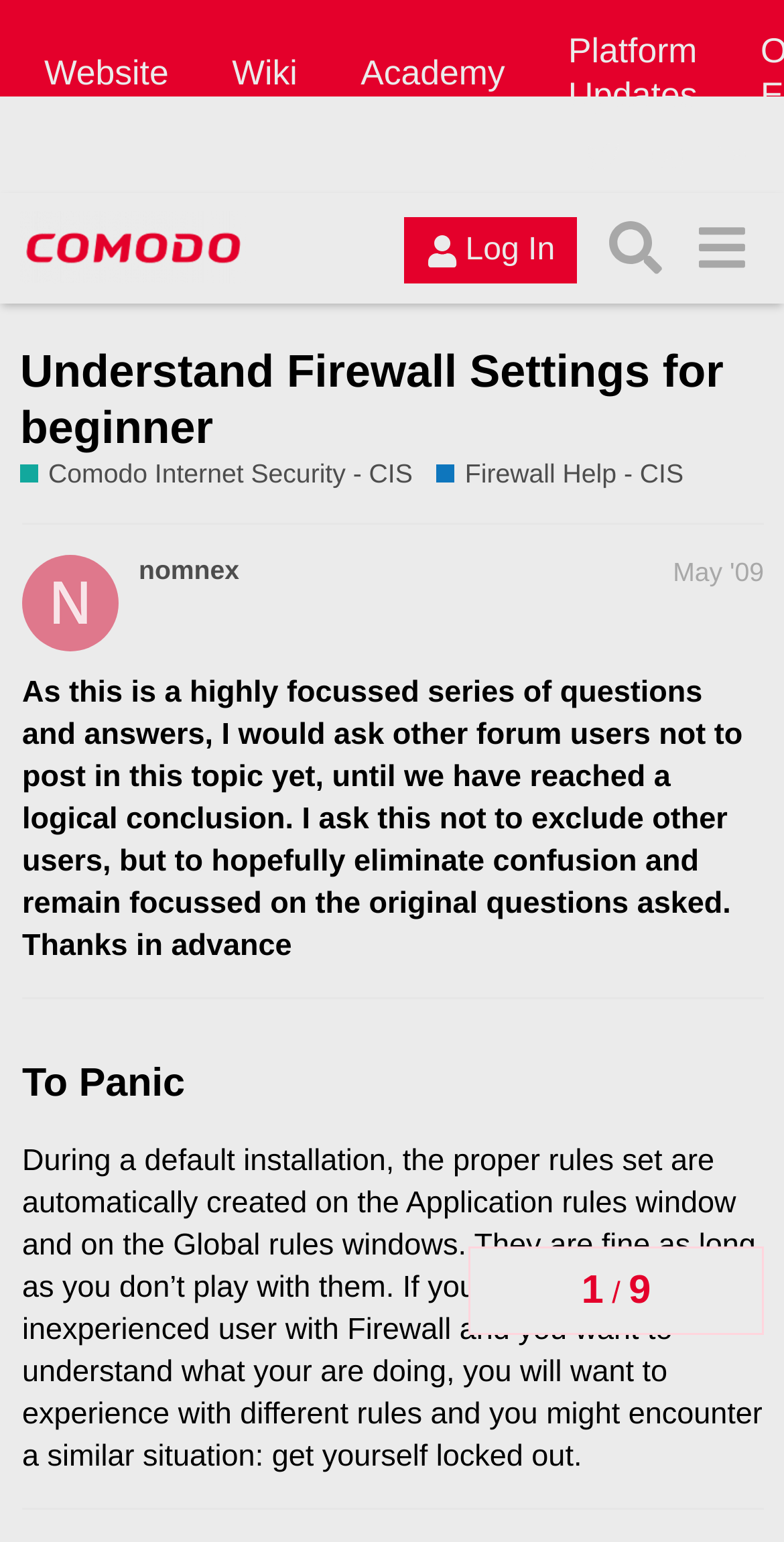Find the bounding box coordinates of the UI element according to this description: "Log In".

[0.516, 0.141, 0.736, 0.184]